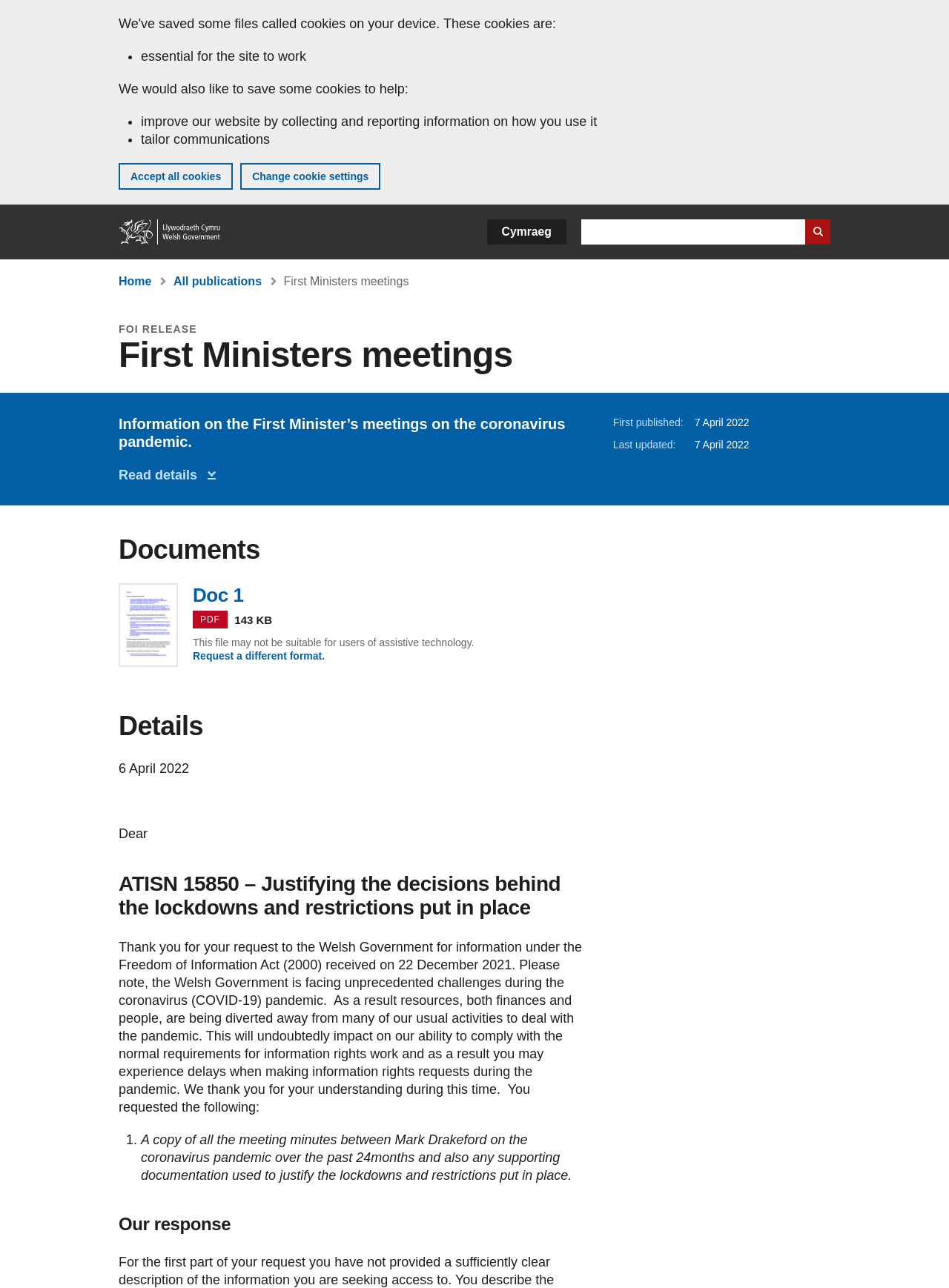Please specify the bounding box coordinates of the clickable region necessary for completing the following instruction: "Request a different format". The coordinates must consist of four float numbers between 0 and 1, i.e., [left, top, right, bottom].

[0.203, 0.505, 0.342, 0.514]